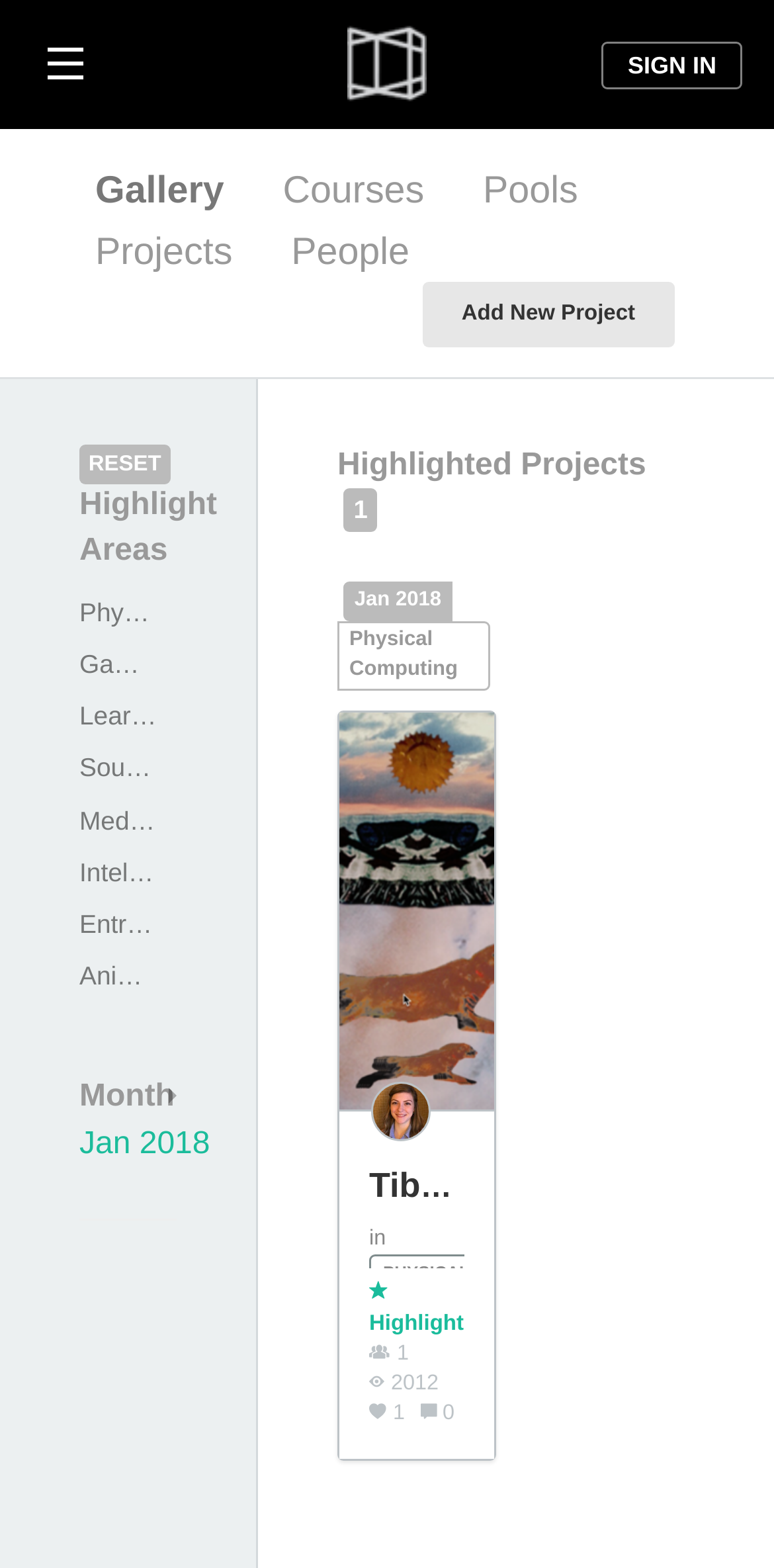What is the first highlighted project?
Look at the image and answer the question using a single word or phrase.

Physical Computing